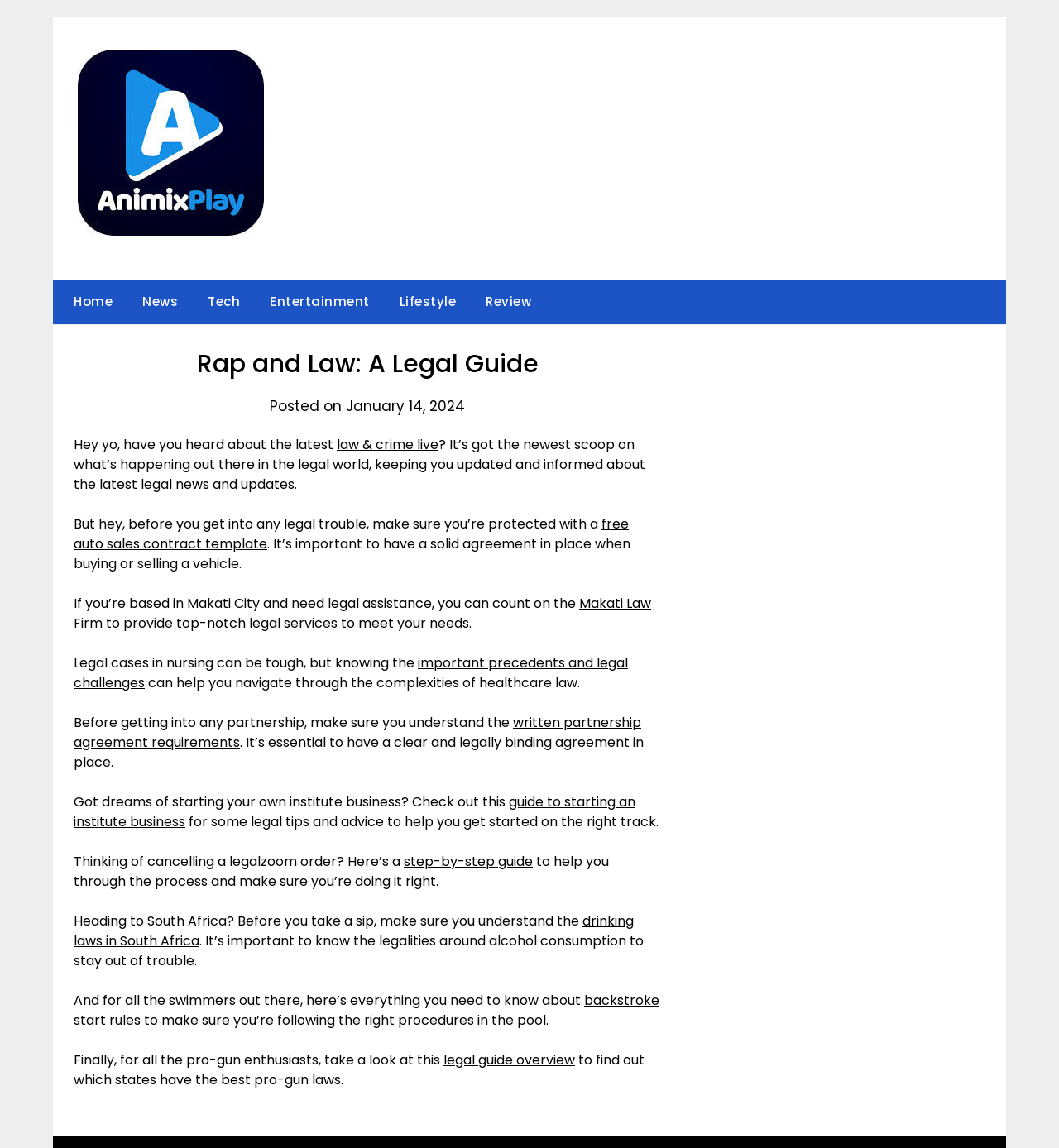Can you look at the image and give a comprehensive answer to the question:
What is the topic of the guide mentioned for starting an institute business?

The article mentions a guide for starting an institute business, which provides legal tips and advice for entrepreneurs looking to start their own institute. The guide is intended to help individuals navigate the legal aspects of starting a business and ensure that they are on the right track.